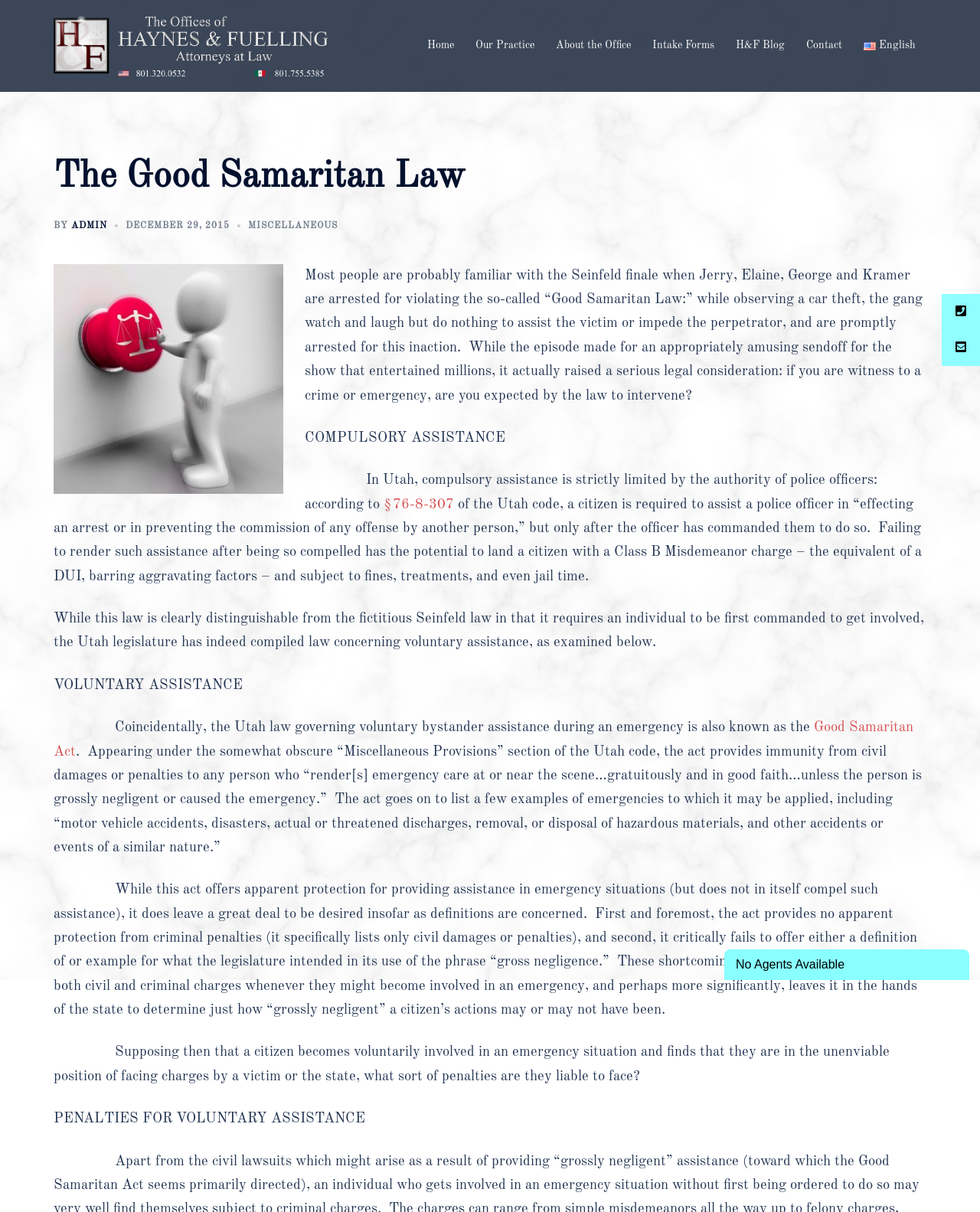Answer in one word or a short phrase: 
What is the name of the law that Jerry, Elaine, George, and Kramer violate in the Seinfeld finale?

Good Samaritan Law